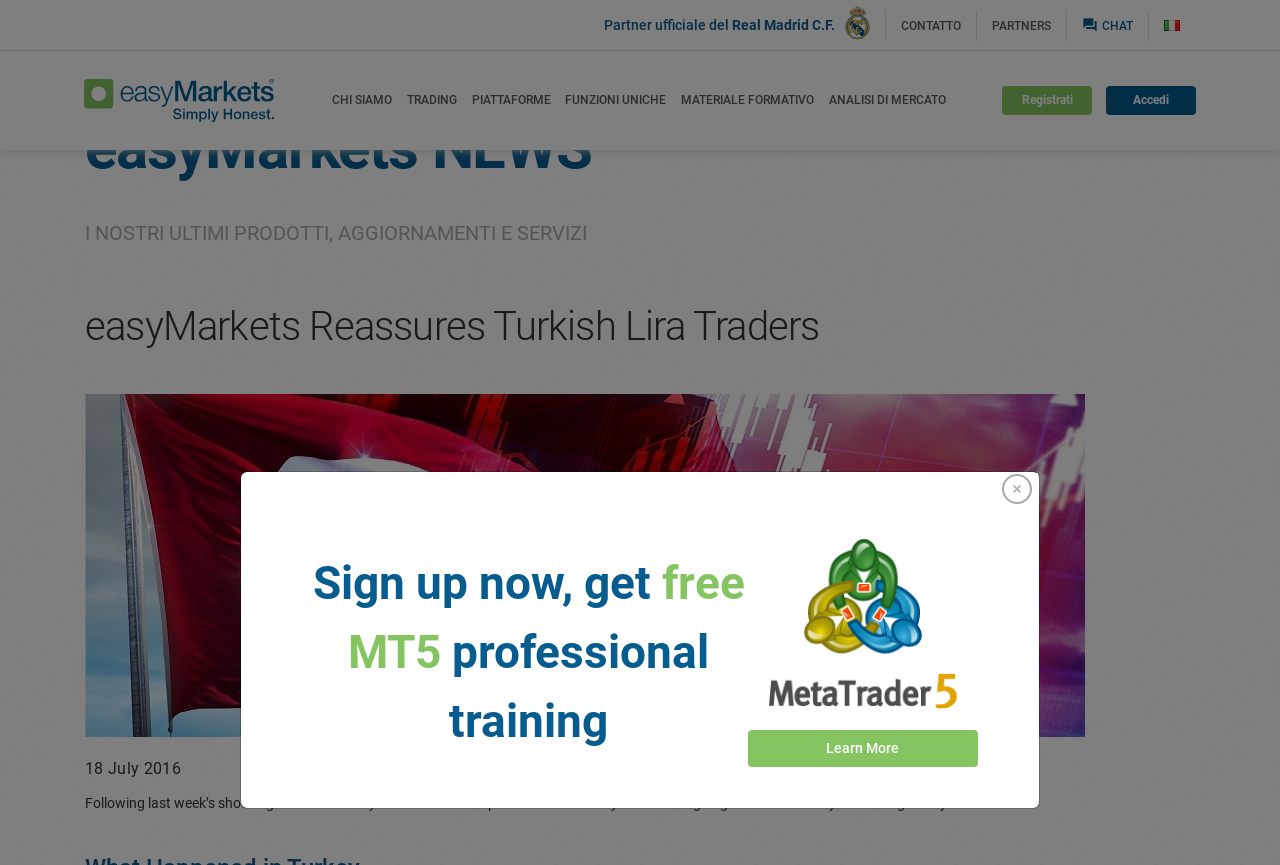Can you provide the bounding box coordinates for the element that should be clicked to implement the instruction: "Click on the 'Registrati' button"?

[0.783, 0.099, 0.853, 0.133]